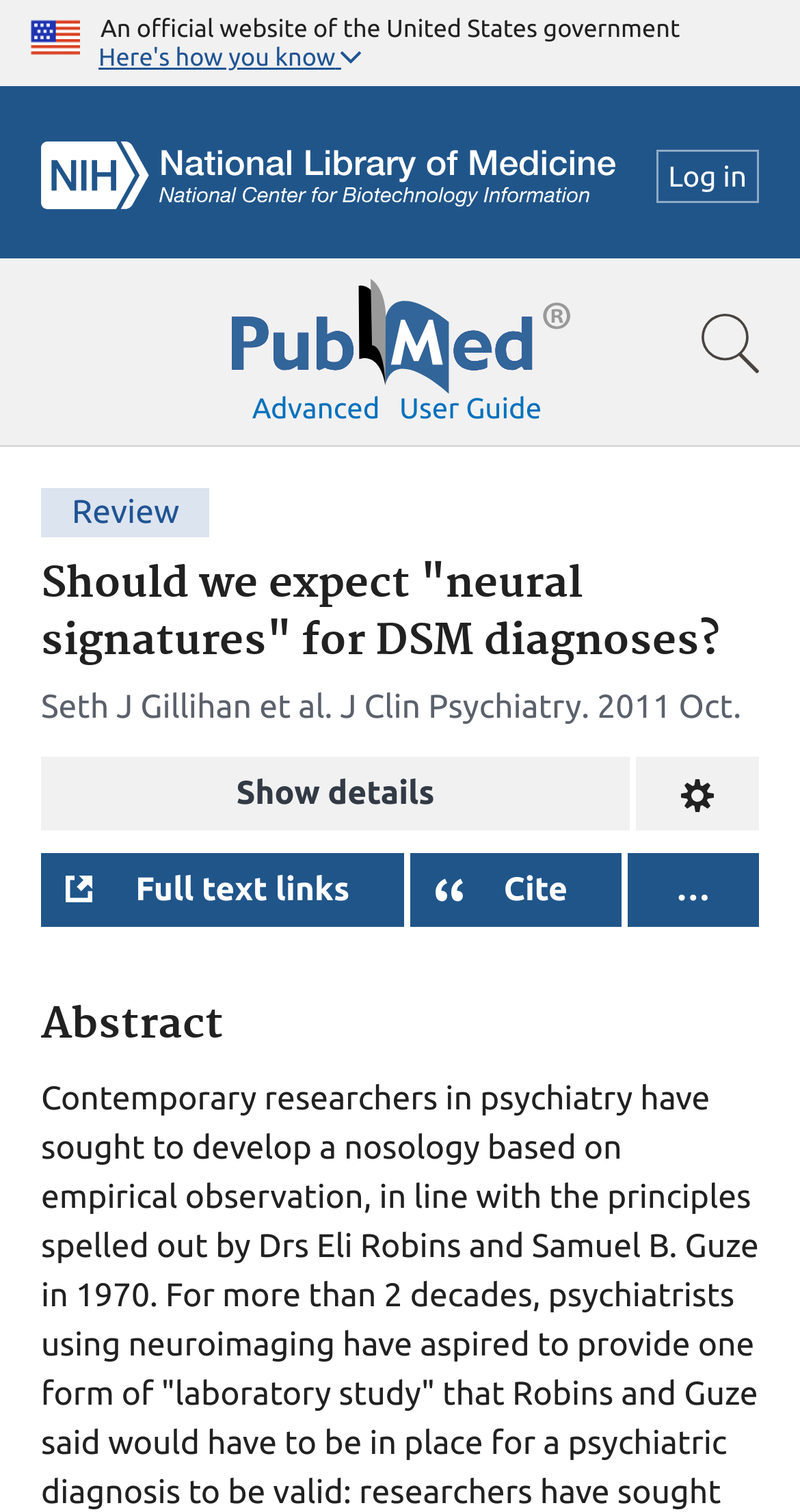Can you look at the image and give a comprehensive answer to the question:
What is the name of the journal?

I found this information by looking at the article details section, where the journal name is mentioned as 'J Clin Psychiatry'.